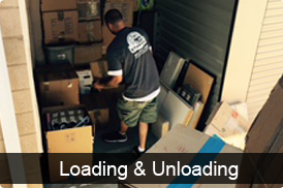Please respond in a single word or phrase: 
What is the focus of the individual's activity?

Loading and unloading boxes